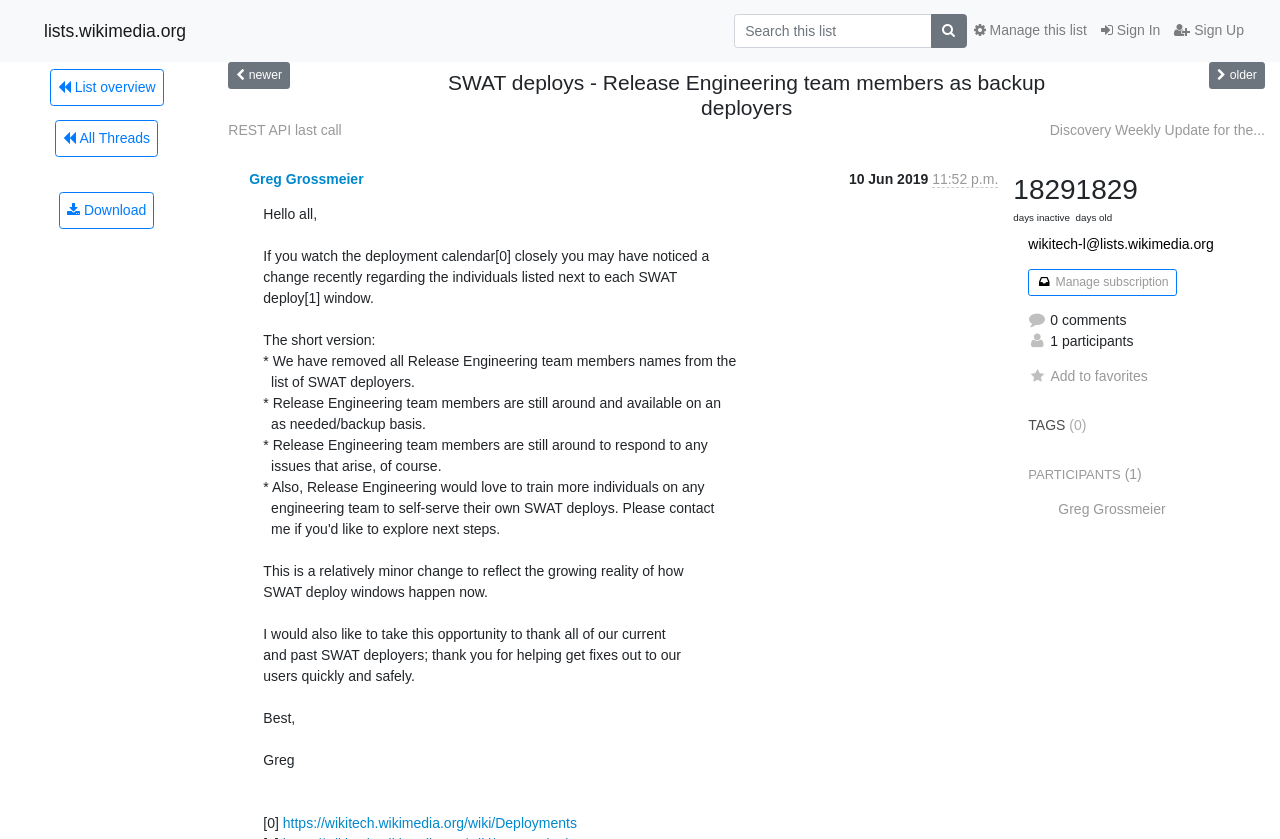Please identify the bounding box coordinates of the element that needs to be clicked to execute the following command: "Check out the 'ABOUT TIM DEAN' page". Provide the bounding box using four float numbers between 0 and 1, formatted as [left, top, right, bottom].

None